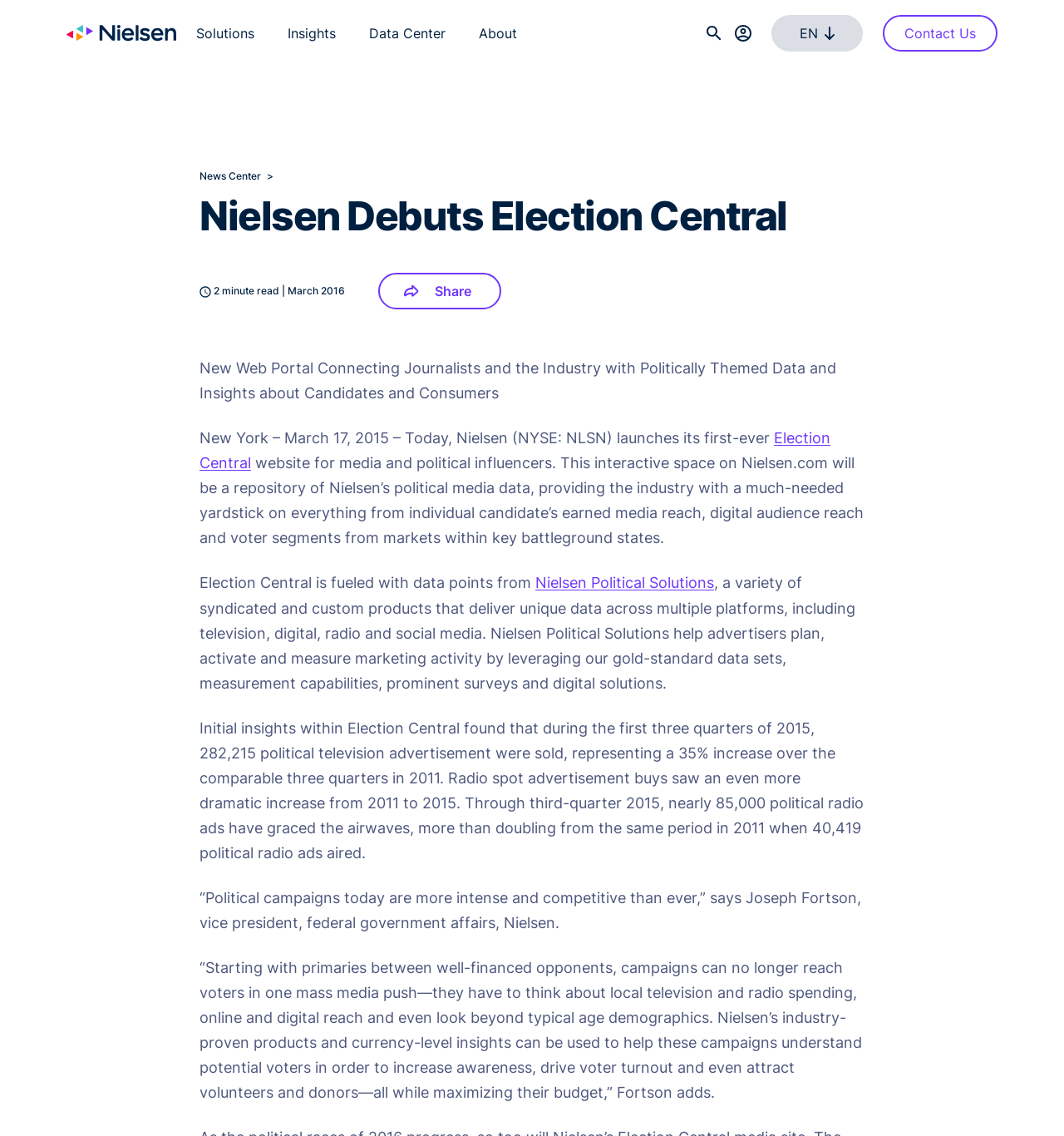What is the name of the company that launches Election Central?
Craft a detailed and extensive response to the question.

The answer can be found in the StaticText element with the text 'New York – March 17, 2015 – Today, Nielsen (NYSE: NLSN) launches its first-ever...' which indicates that Nielsen is the company that launches Election Central.